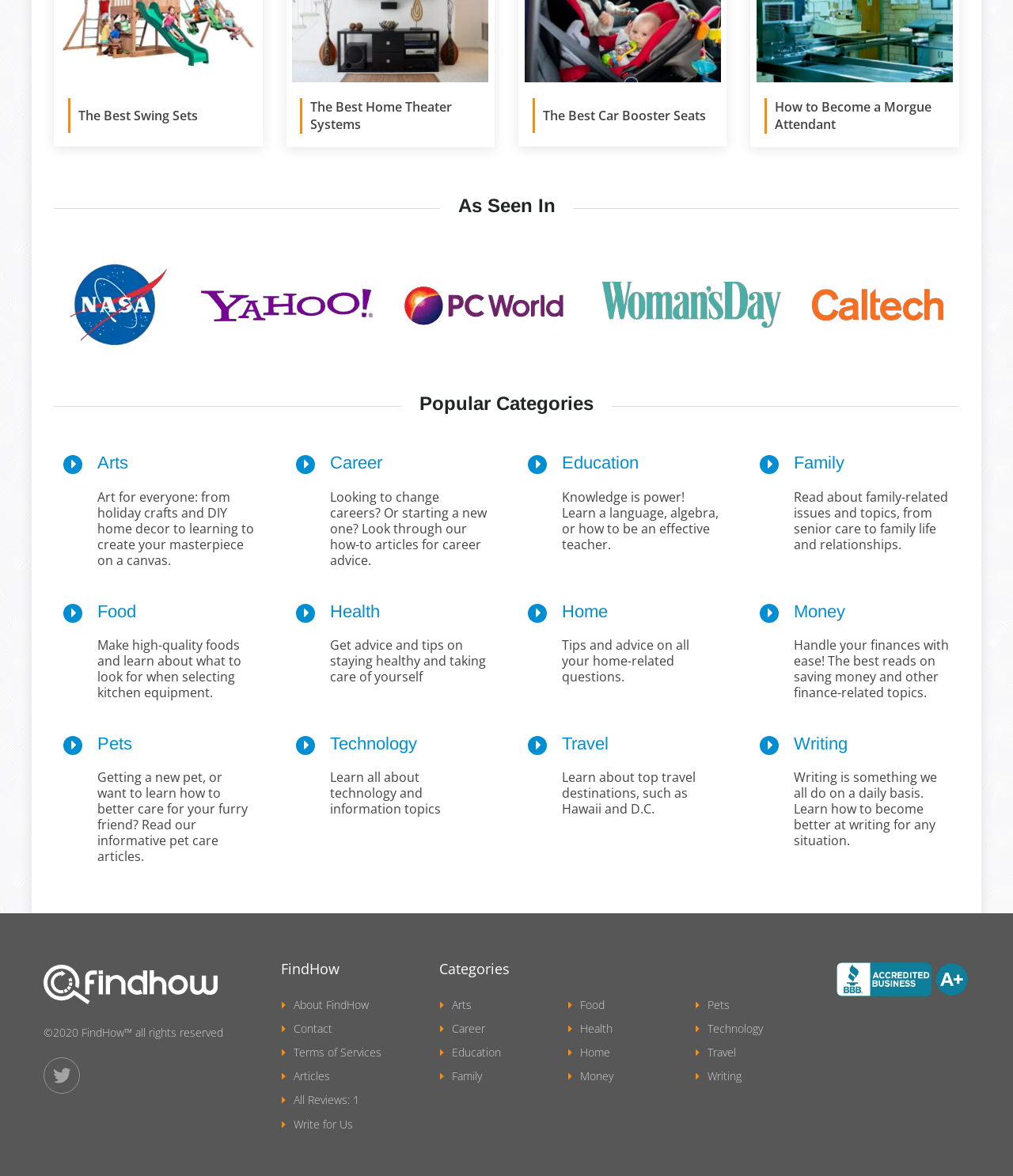Pinpoint the bounding box coordinates of the clickable element to carry out the following instruction: "Visit Twitter page."

[0.044, 0.9, 0.078, 0.929]